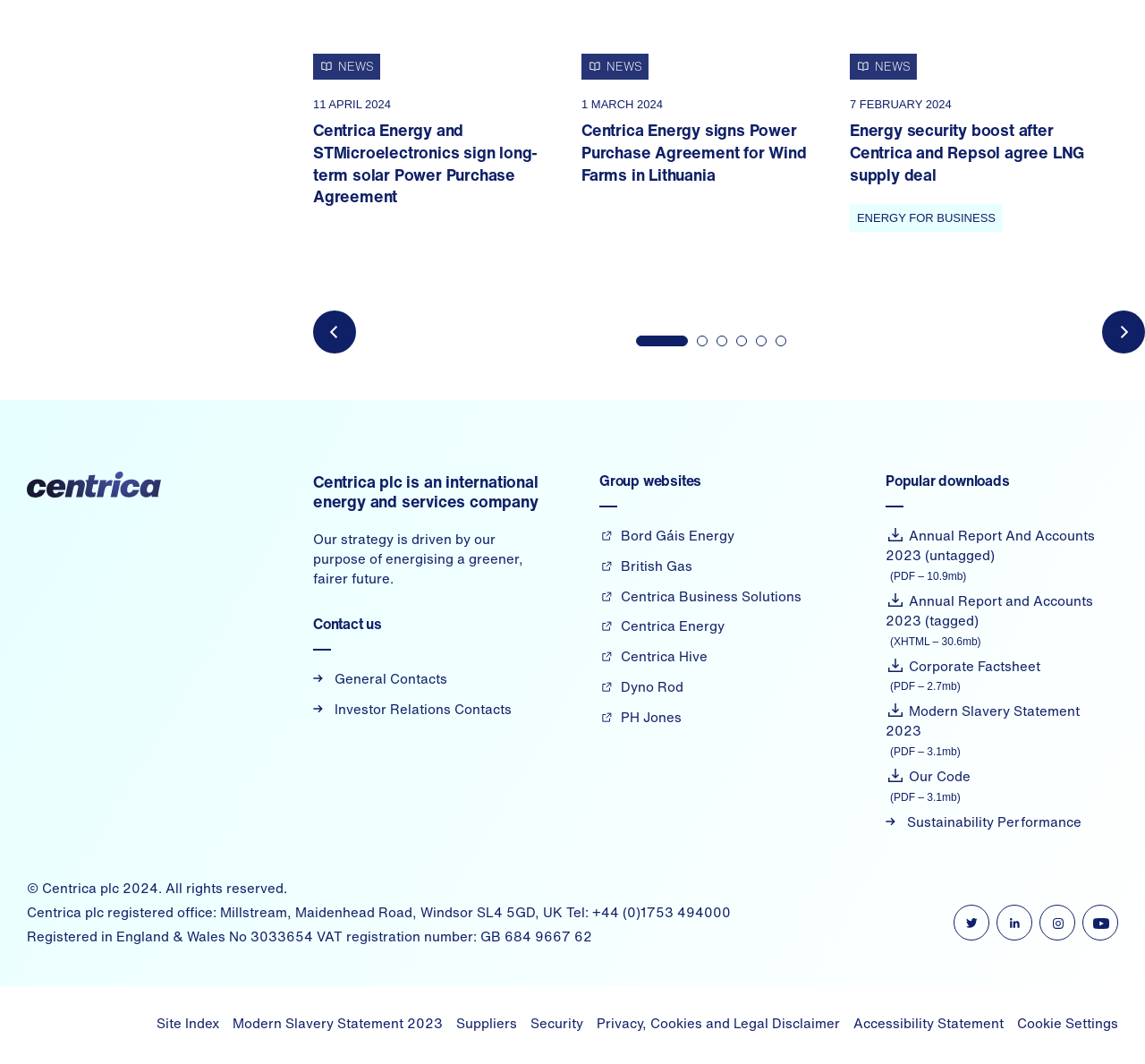Determine the bounding box coordinates for the region that must be clicked to execute the following instruction: "Click the 'Previous' button".

[0.273, 0.296, 0.311, 0.336]